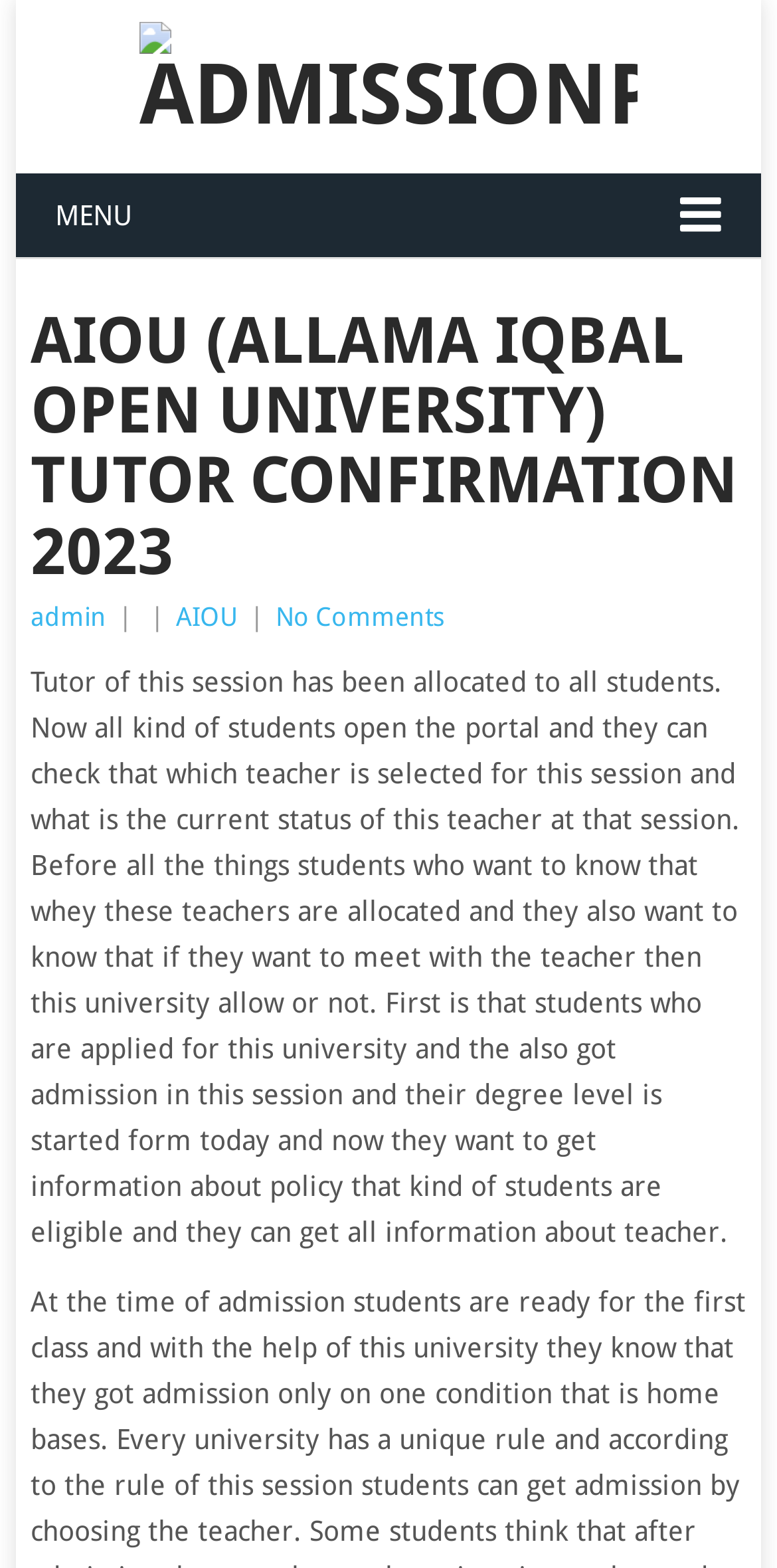Determine the bounding box coordinates for the HTML element described here: "Login".

None